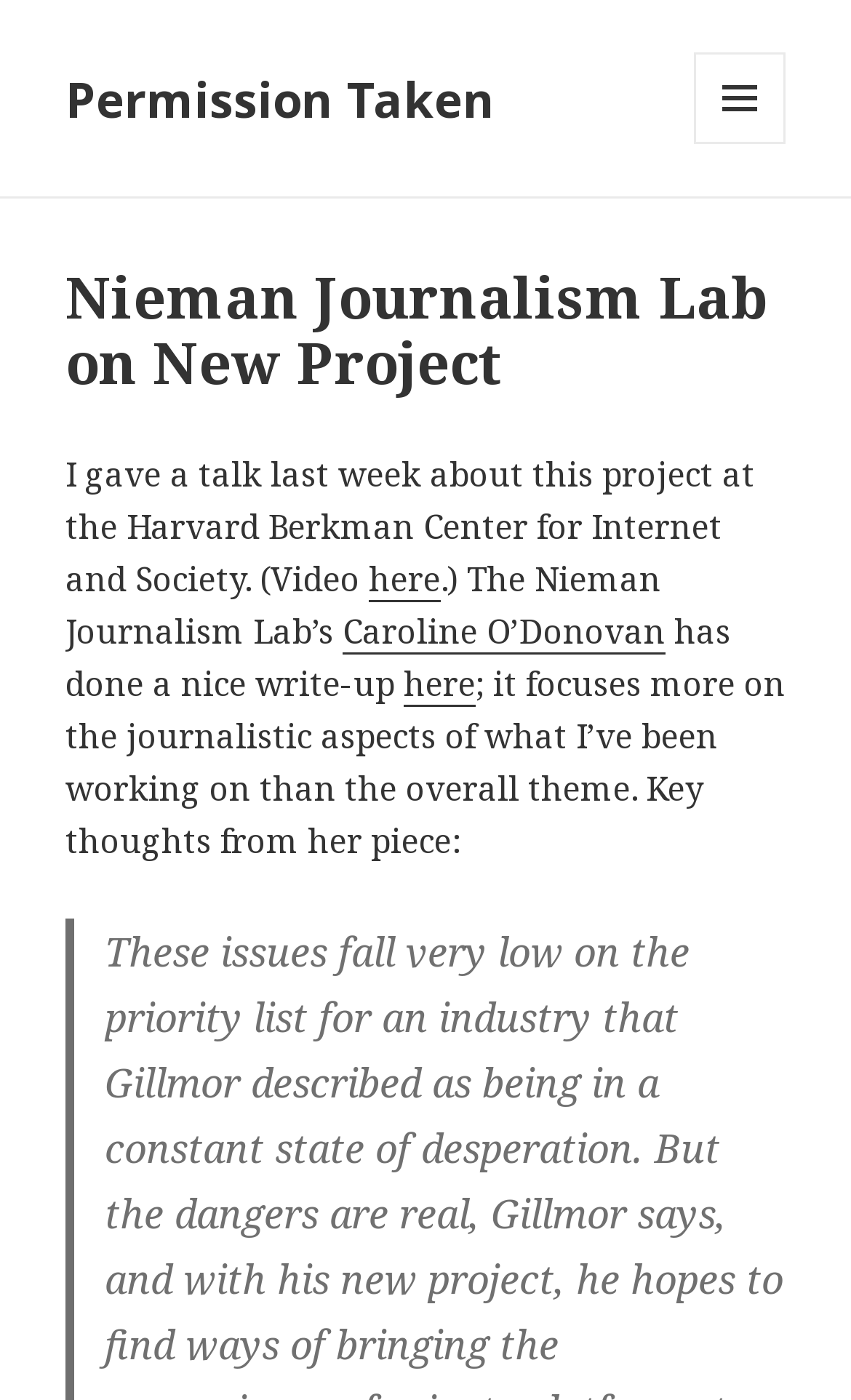Provide a brief response to the question below using one word or phrase:
What is the topic of the talk?

New Project